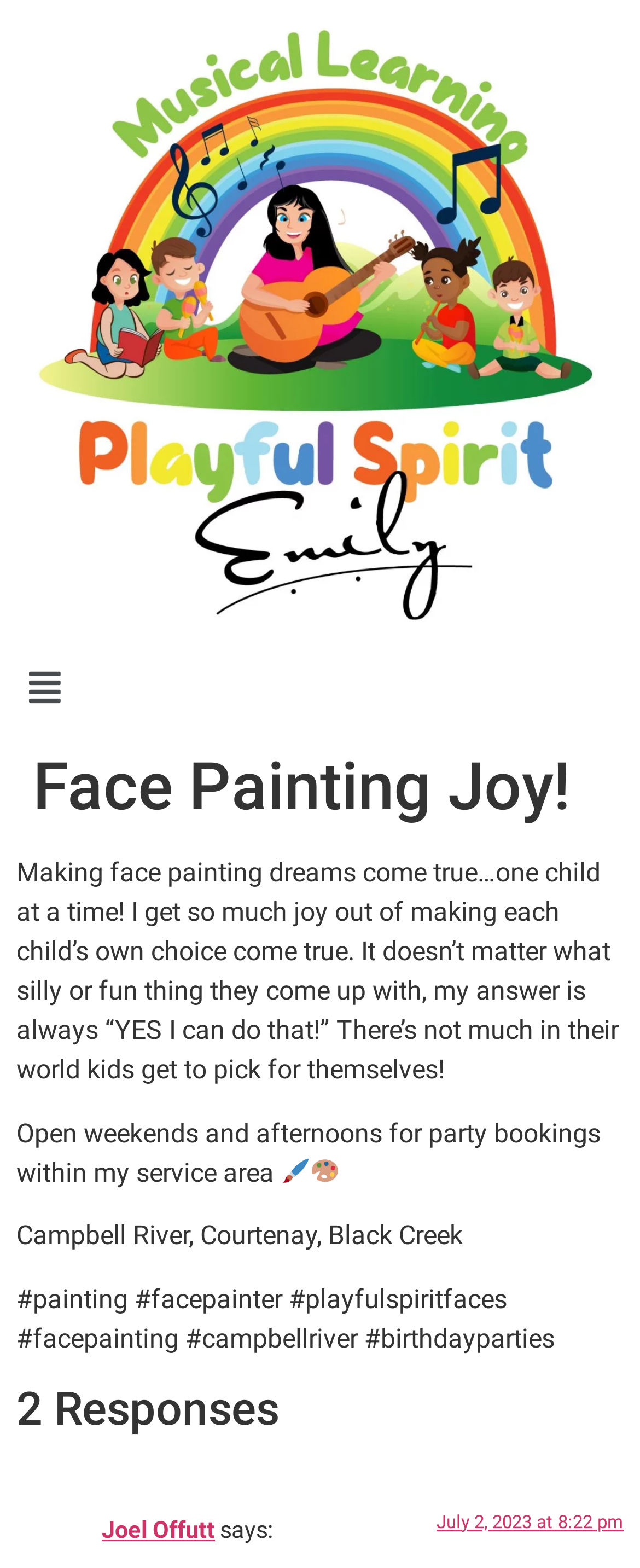Using the description "Menu", predict the bounding box of the relevant HTML element.

[0.026, 0.419, 0.974, 0.459]